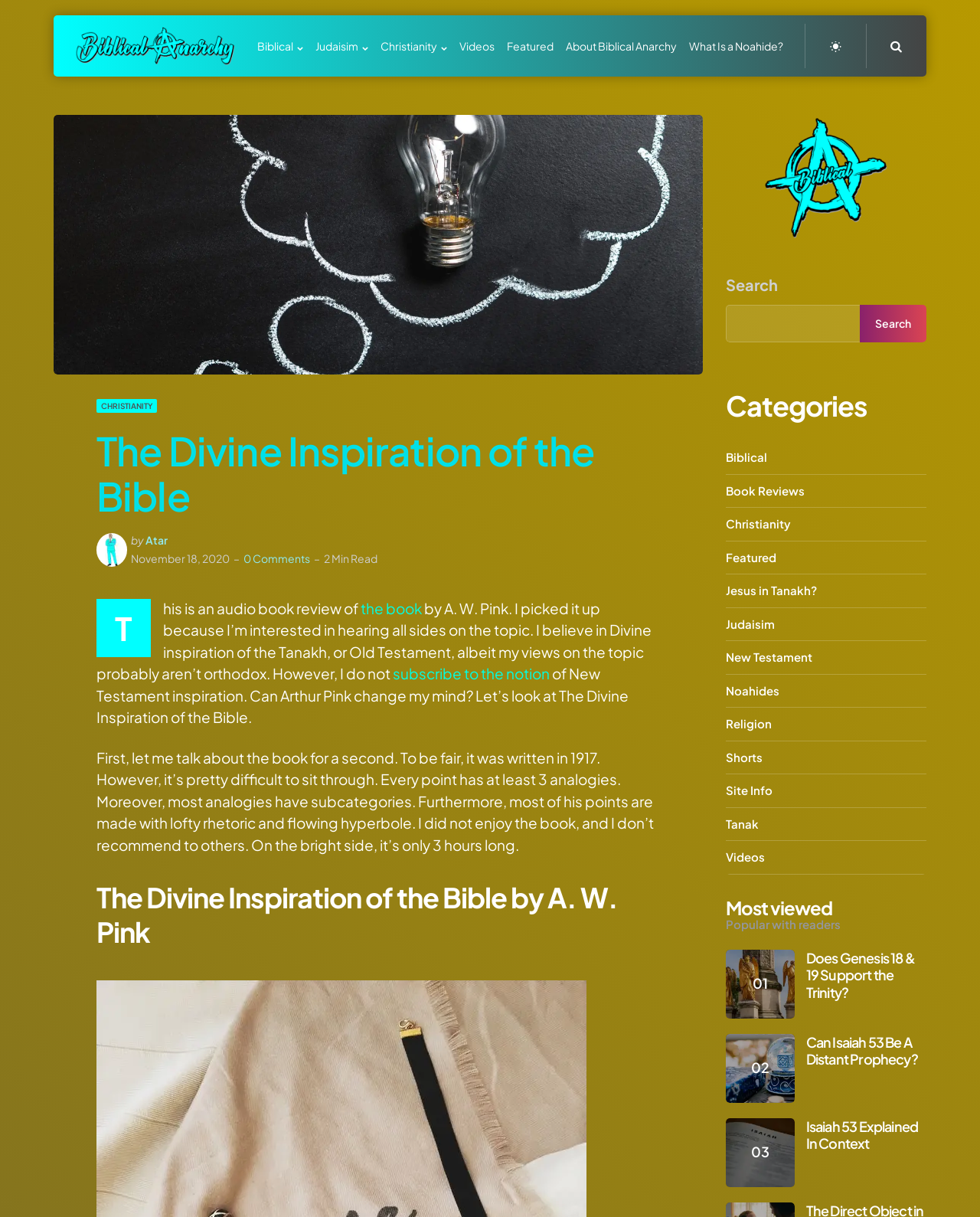Please determine the bounding box coordinates of the element to click in order to execute the following instruction: "Visit the Christianity category". The coordinates should be four float numbers between 0 and 1, specified as [left, top, right, bottom].

[0.74, 0.417, 0.945, 0.444]